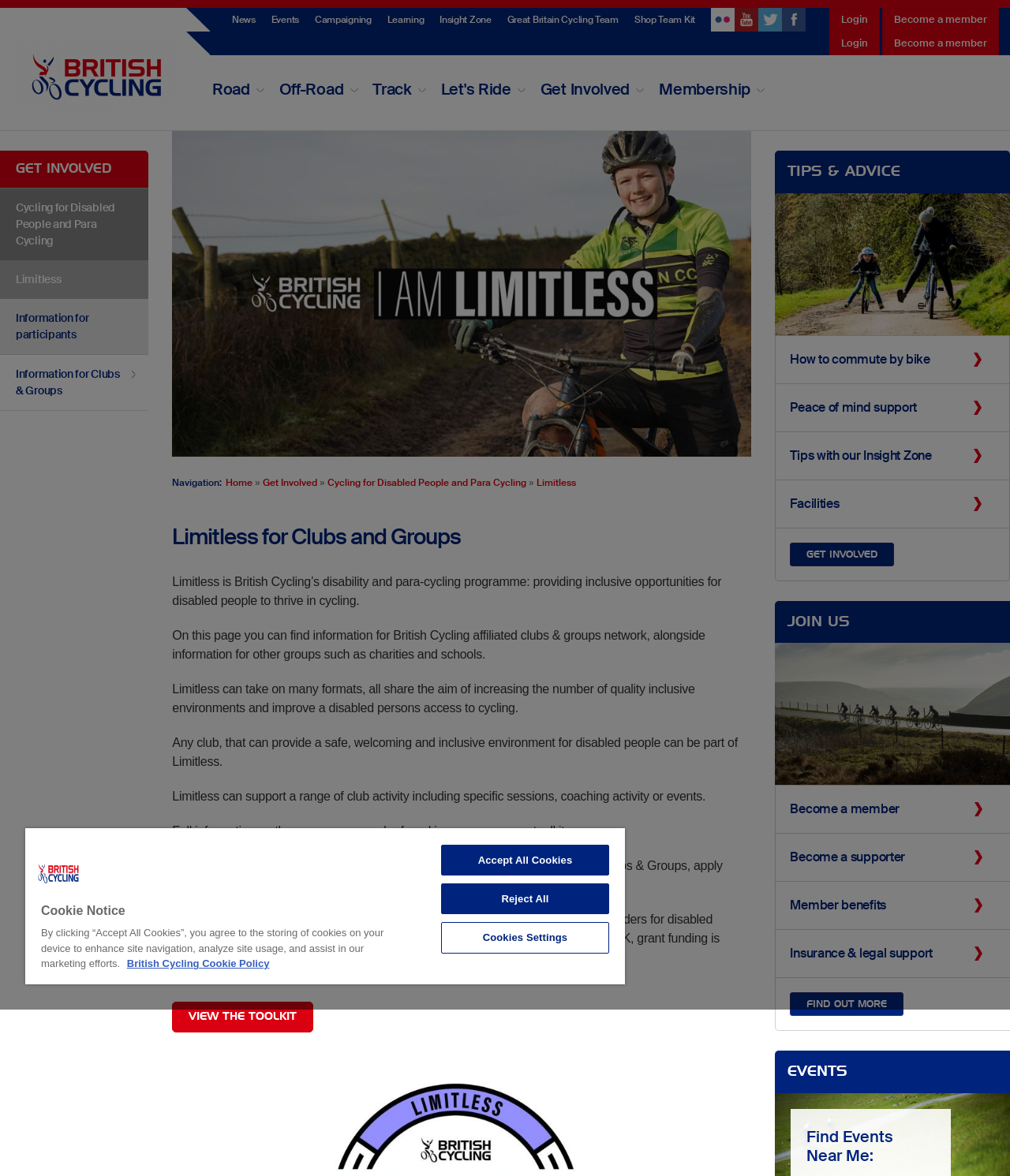Answer the following query concisely with a single word or phrase:
How many types of cycling are mentioned?

3